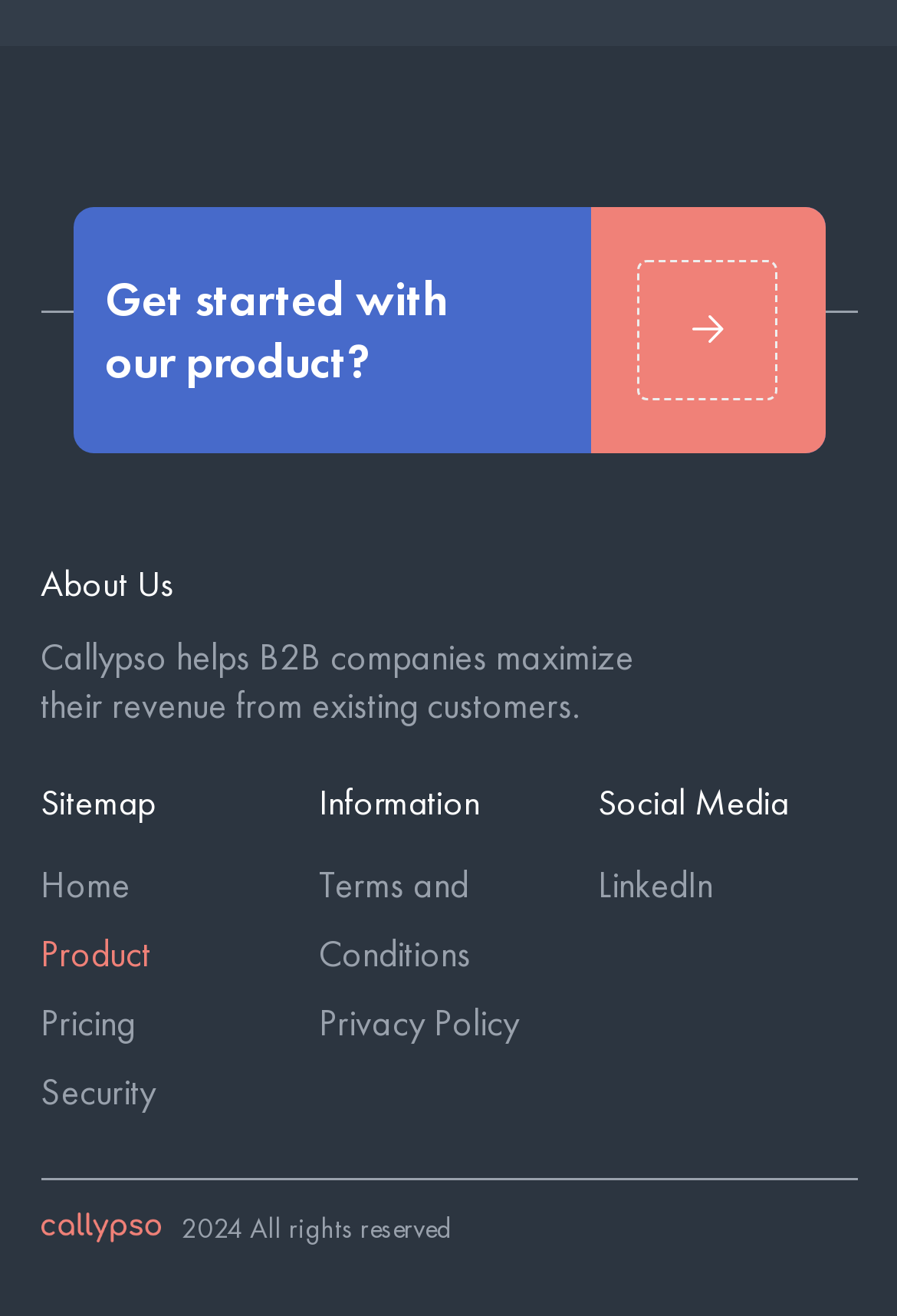Please identify the bounding box coordinates of the region to click in order to complete the given instruction: "Click the link to learn about the product". The coordinates should be four float numbers between 0 and 1, i.e., [left, top, right, bottom].

[0.045, 0.699, 0.333, 0.751]